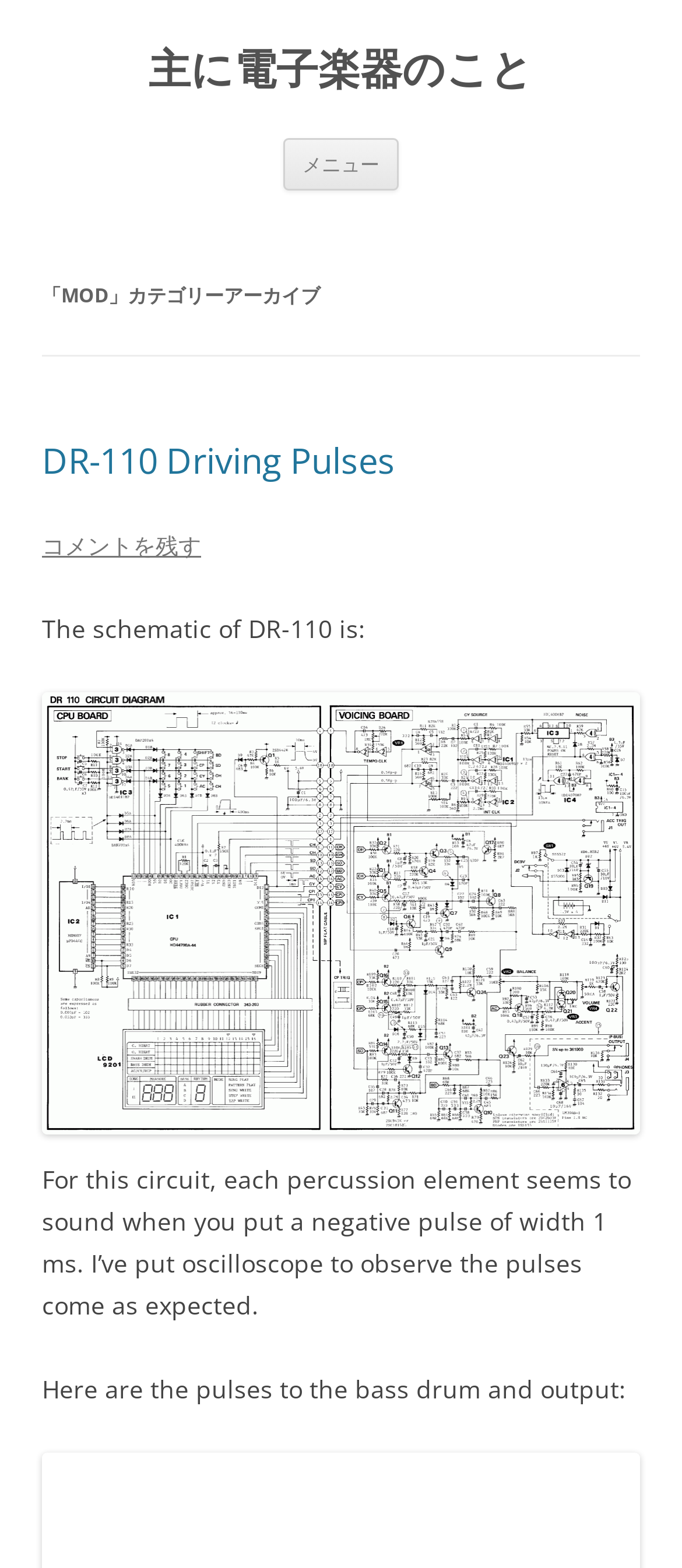Find the coordinates for the bounding box of the element with this description: "主に電子楽器のこと".

[0.218, 0.027, 0.782, 0.061]